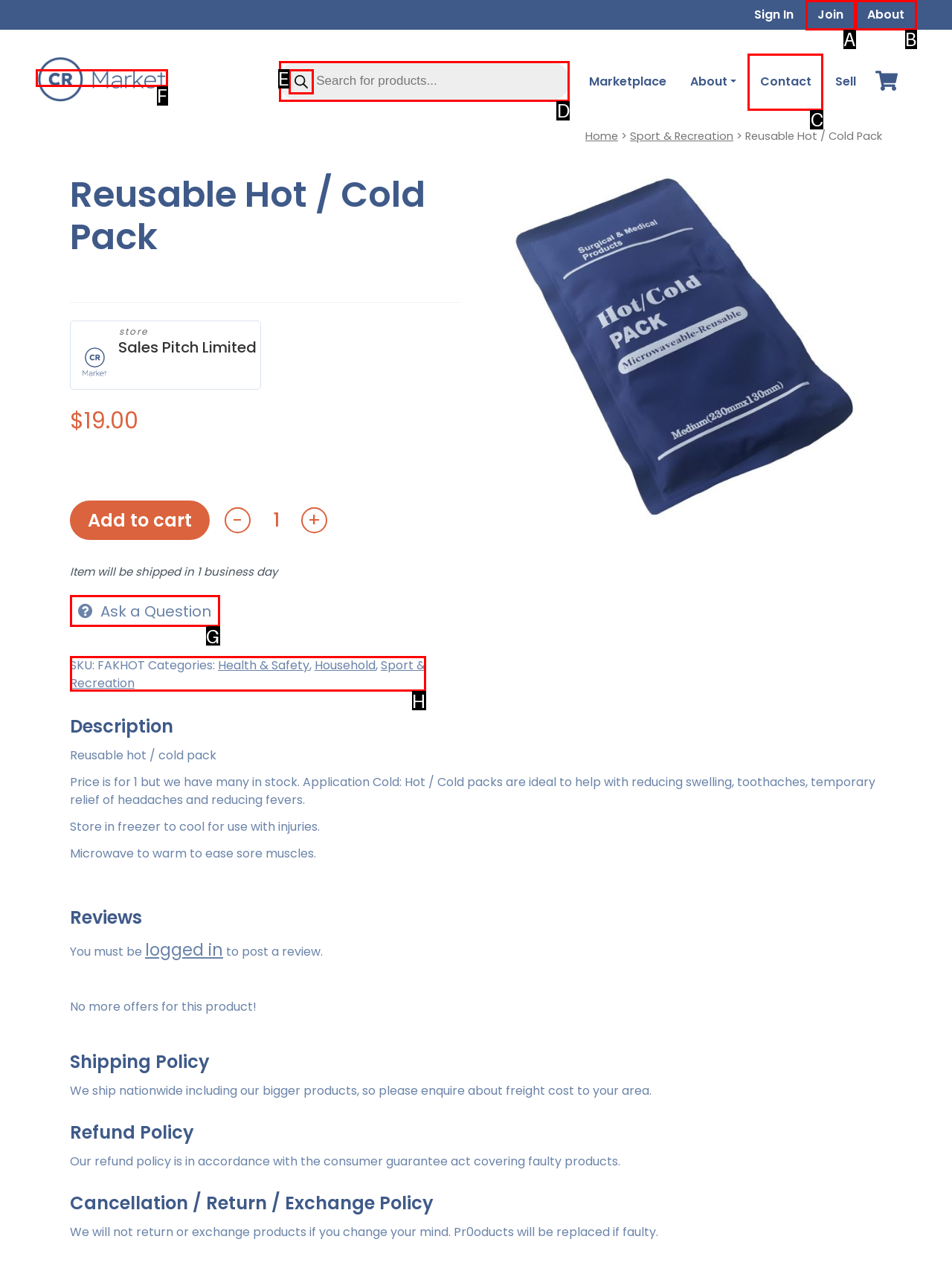Identify the matching UI element based on the description: alt="CR Market"
Reply with the letter from the available choices.

F